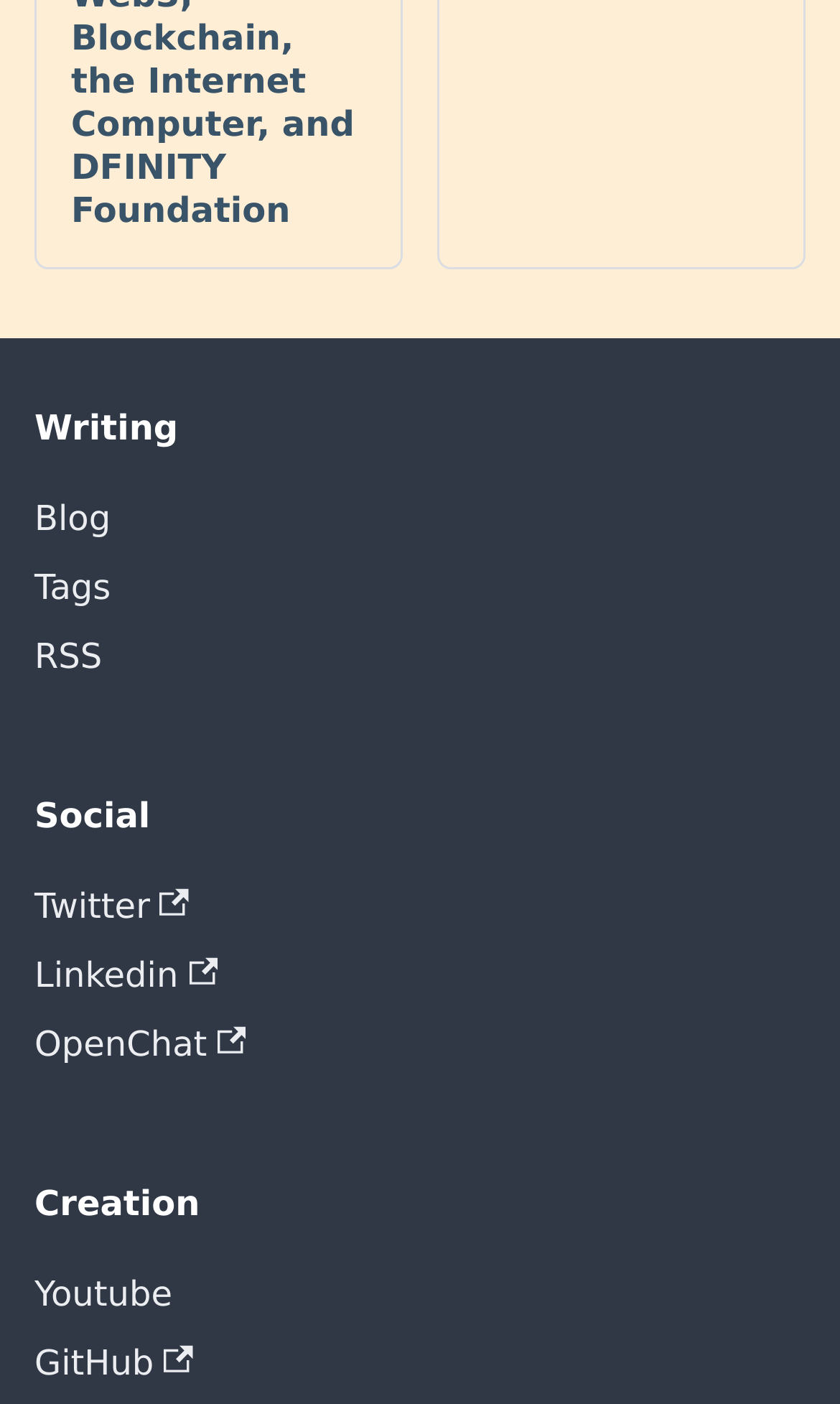Respond to the question with just a single word or phrase: 
What is the category above 'Tags'?

Blog